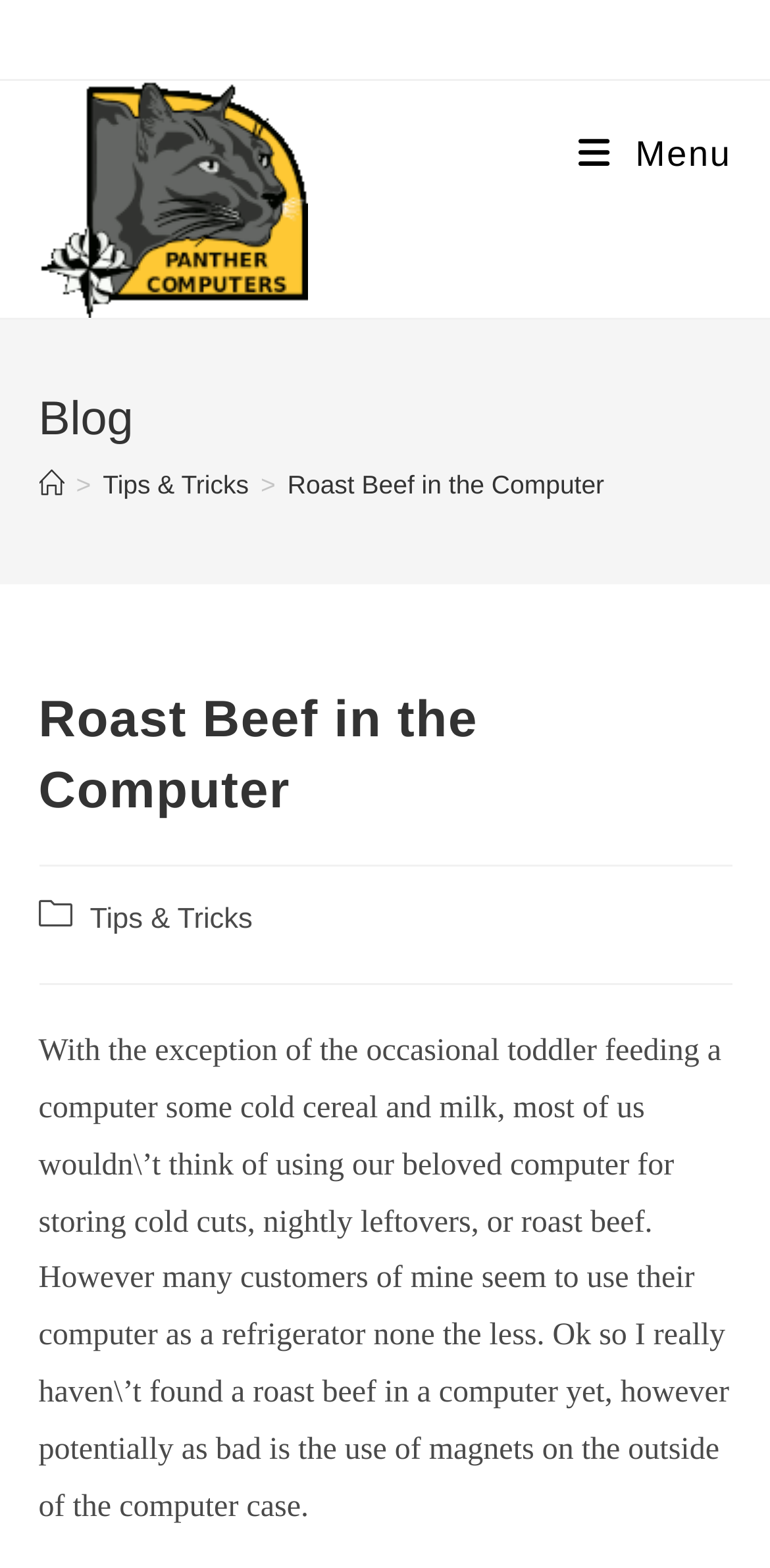Summarize the webpage in an elaborate manner.

The webpage is about "Roast Beef in the Computer" and is related to Panther Computers. At the top left, there is a logo of Panther Computers, which is an image with a link to the company's website. Next to the logo, there is a link to "Mobile Menu" at the top right corner.

Below the logo, there is a header section that spans the entire width of the page. Within this section, there are three main elements. On the left, there is a heading that says "Blog". Next to it, there is a navigation menu with breadcrumbs, which includes links to "Home", "Tips & Tricks", and "Roast Beef in the Computer". The breadcrumbs are separated by ">" symbols.

Below the header section, there is another section that spans the entire width of the page. This section has a heading that says "Roast Beef in the Computer" and is followed by a paragraph of text. The text discusses how people often use their computers to store cold cuts, leftovers, or roast beef, and the author shares their experience of not finding a roast beef in a computer yet, but notes that using magnets on the outside of the computer case can be potentially harmful.

On the right side of the page, there is a link to "Tips & Tricks" that is separate from the breadcrumbs navigation menu.